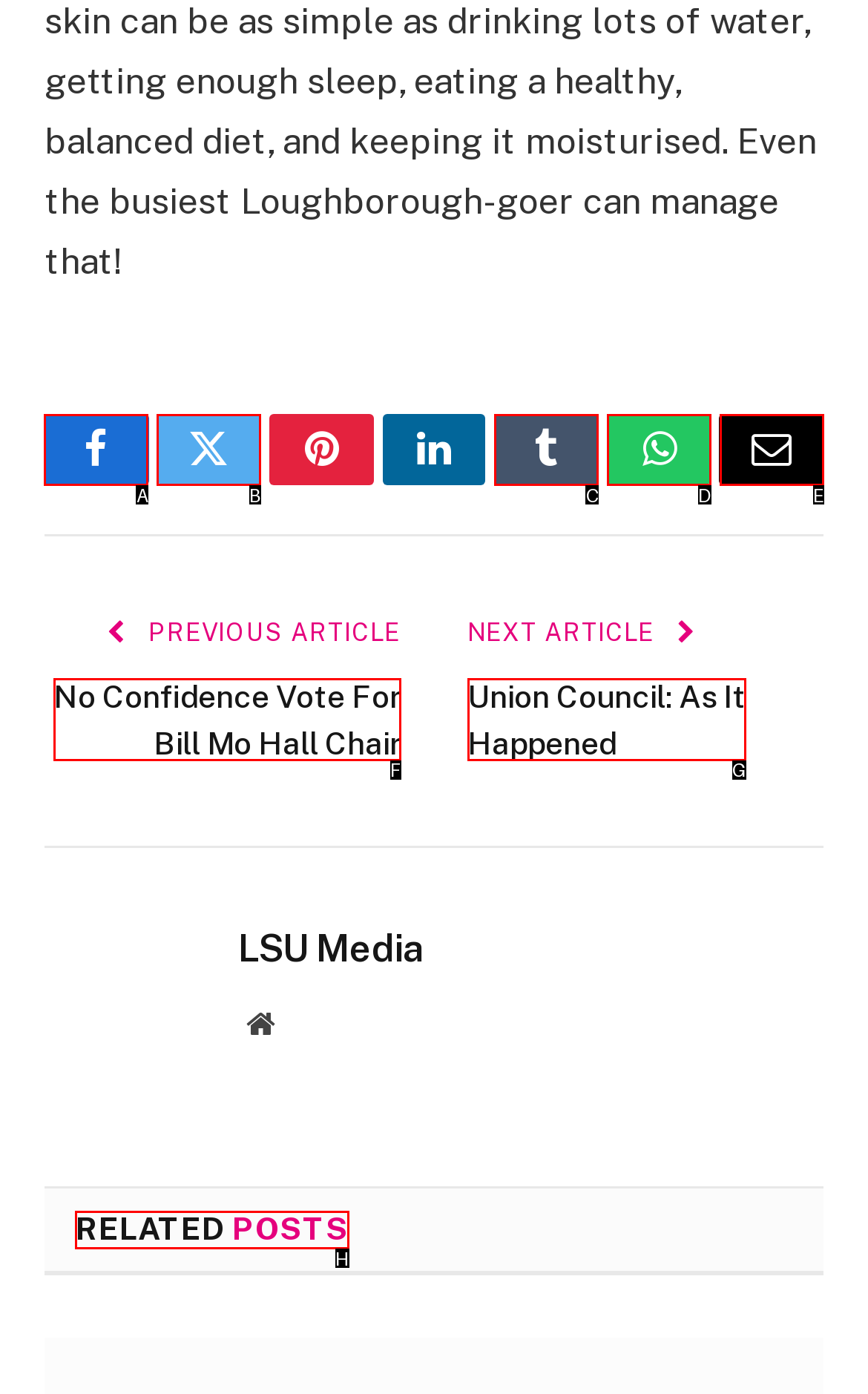Determine which HTML element to click for this task: View related posts Provide the letter of the selected choice.

H